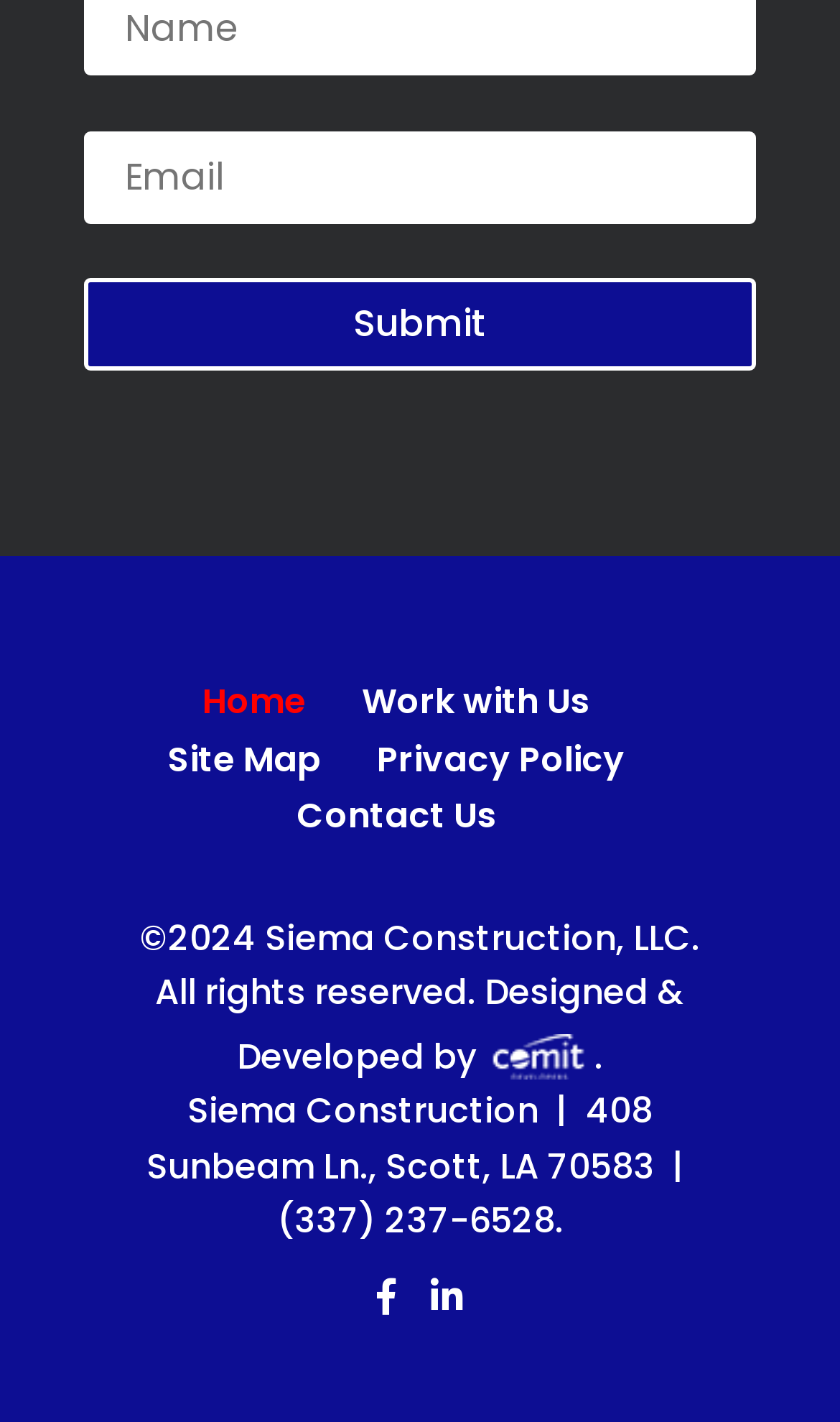Give a concise answer using one word or a phrase to the following question:
How many links are in the footer section?

6